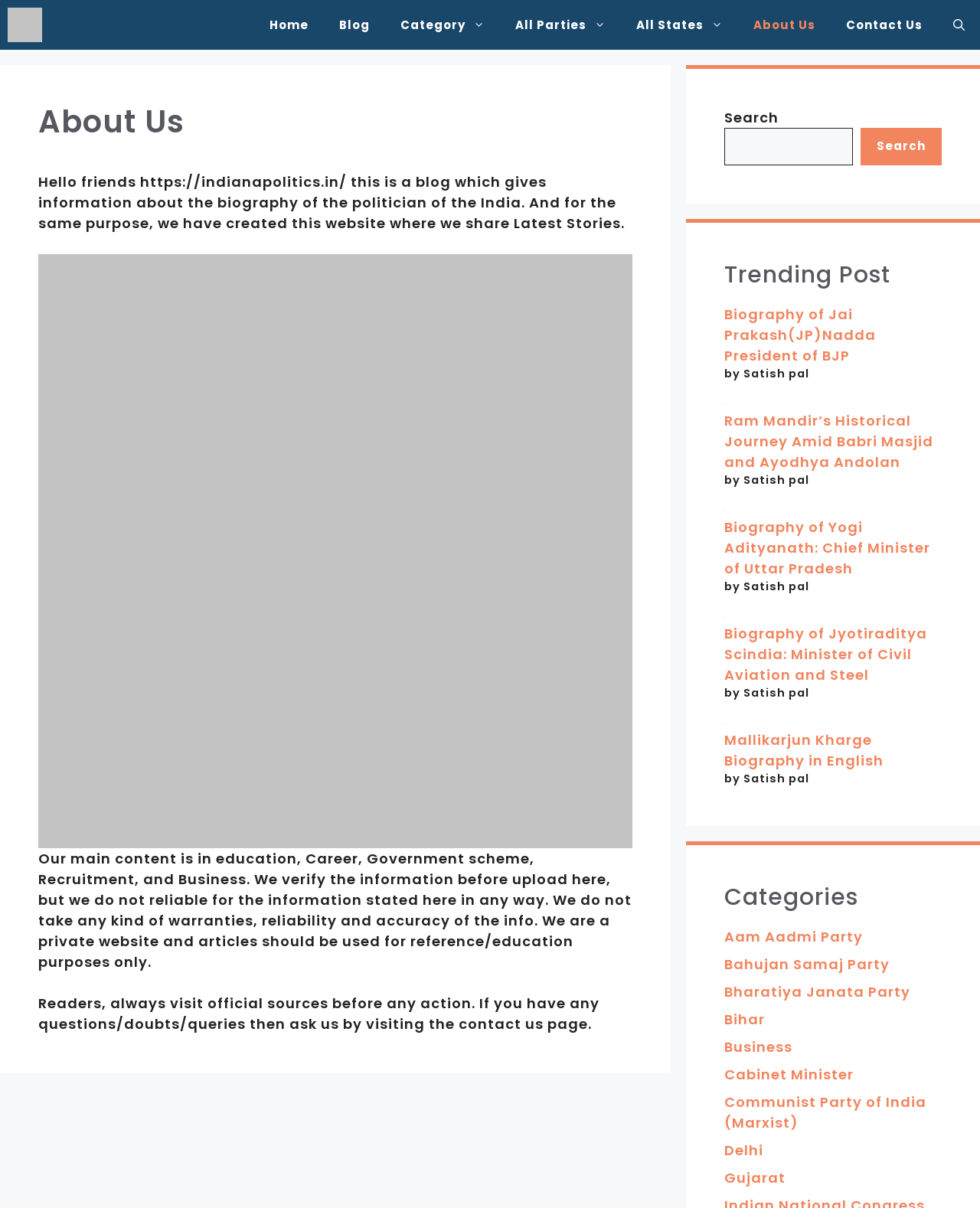Given the webpage screenshot, identify the bounding box of the UI element that matches this description: "Aam Aadmi Party".

[0.739, 0.767, 0.88, 0.783]